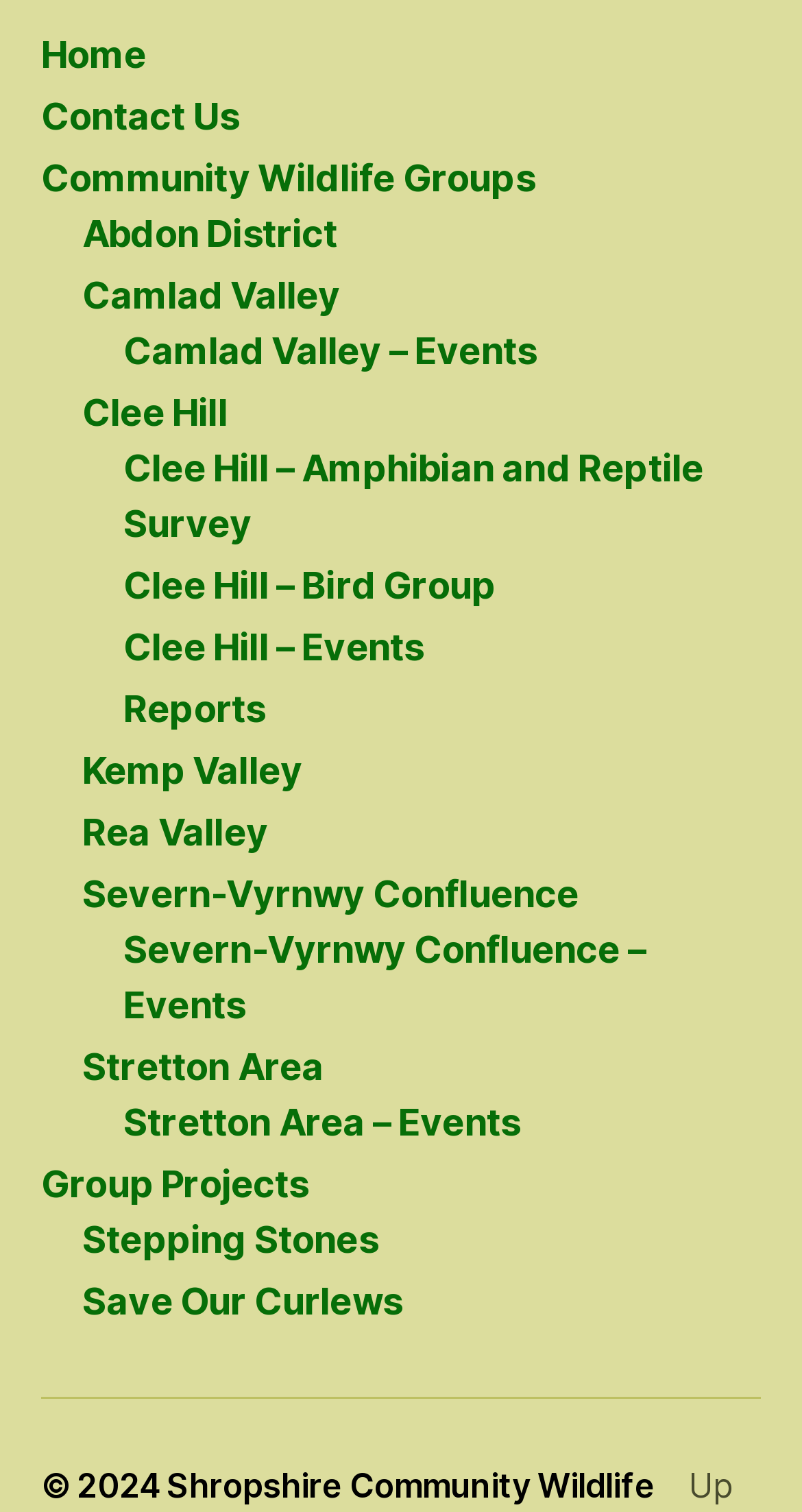Indicate the bounding box coordinates of the element that must be clicked to execute the instruction: "visit Community Wildlife Groups". The coordinates should be given as four float numbers between 0 and 1, i.e., [left, top, right, bottom].

[0.051, 0.103, 0.667, 0.132]